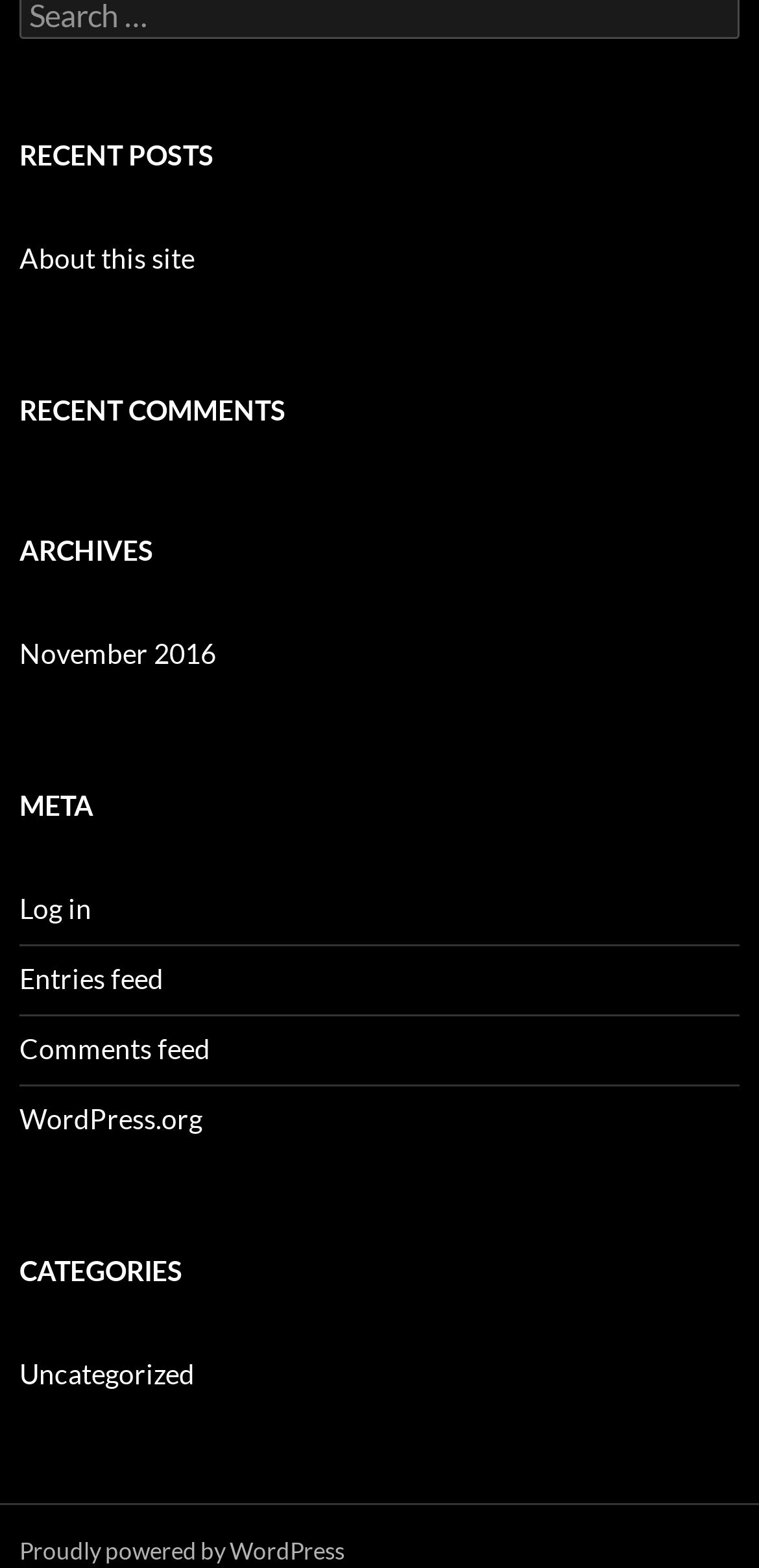Pinpoint the bounding box coordinates of the clickable element to carry out the following instruction: "View uncategorized posts."

[0.026, 0.866, 0.256, 0.887]